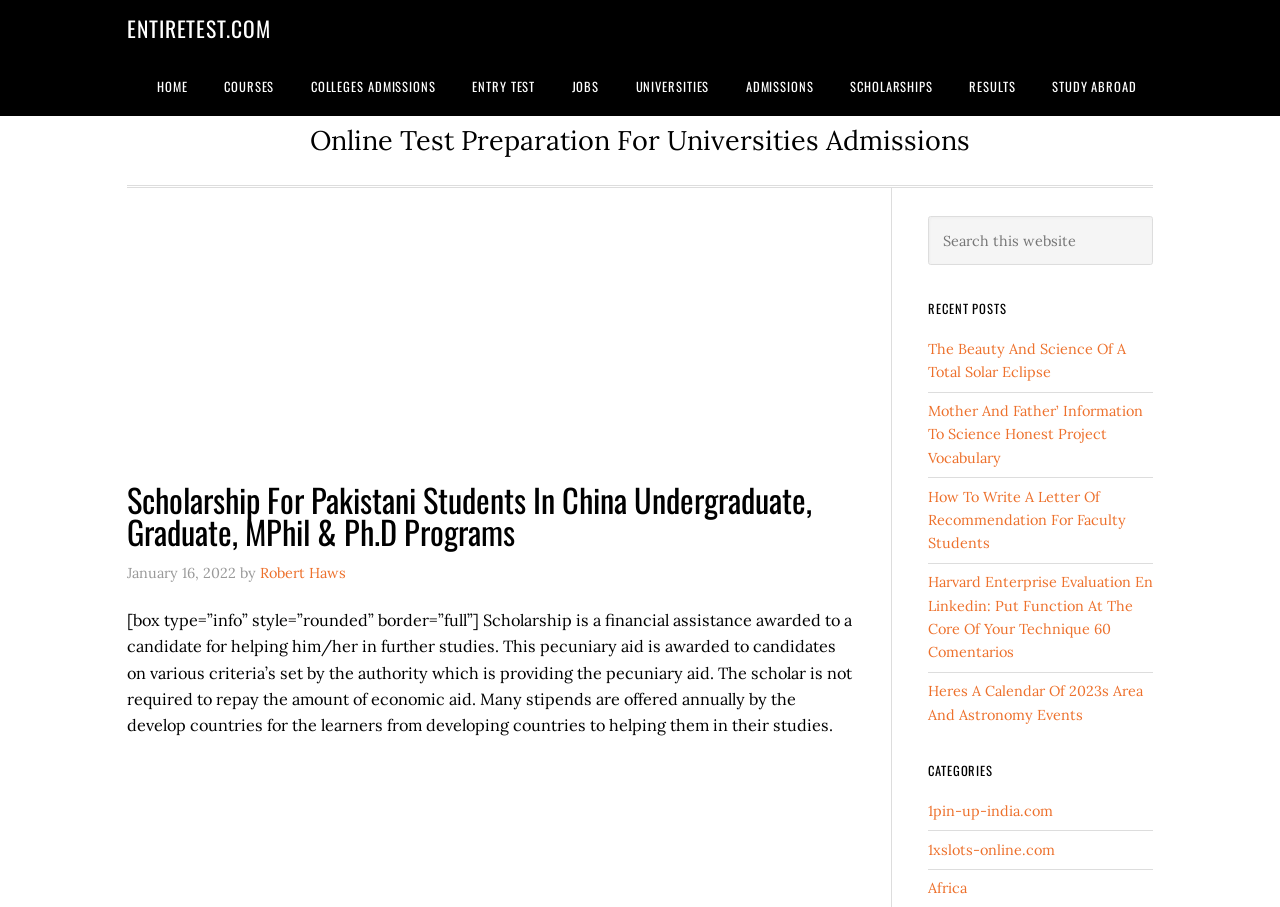Summarize the webpage comprehensively, mentioning all visible components.

The webpage is about scholarships for Pakistani students in China, offering undergraduate, graduate, MPhil, and Ph.D. programs. At the top, there are several links to skip to different sections of the page, including primary navigation, main content, primary sidebar, and footer. 

Below these links, there is a header section with a logo link to "ENTIRETEST.COM" and a navigation menu with links to various sections, including HOME, COURSES, COLLEGES ADMISSIONS, ENTRY TEST, JOBS, UNIVERSITIES, ADMISSIONS, SCHOLARSHIPS, and RESULTS.

On the left side of the page, there is a section with a heading "Online Test Preparation For Universities Admissions". Below this, there is an advertisement iframe and a header section with a title "Scholarship For Pakistani Students In China Undergraduate, Graduate, MPhil & Ph.D Programs". The title is followed by a timestamp "January 16, 2022" and the author's name "Robert Haws". 

Below the title section, there is a paragraph explaining what a scholarship is, its purpose, and how it is awarded. The text is enclosed in a box with a rounded border.

On the right side of the page, there is a primary sidebar section with a search box and several links to articles, including "The Beauty And Science Of A Total Solar Eclipse", "Mother And Father’ Information To Science Honest Project Vocabulary", "How To Write A Letter Of Recommendation For Faculty Students", and "Heres A Calendar Of 2023s Area And Astronomy Events".